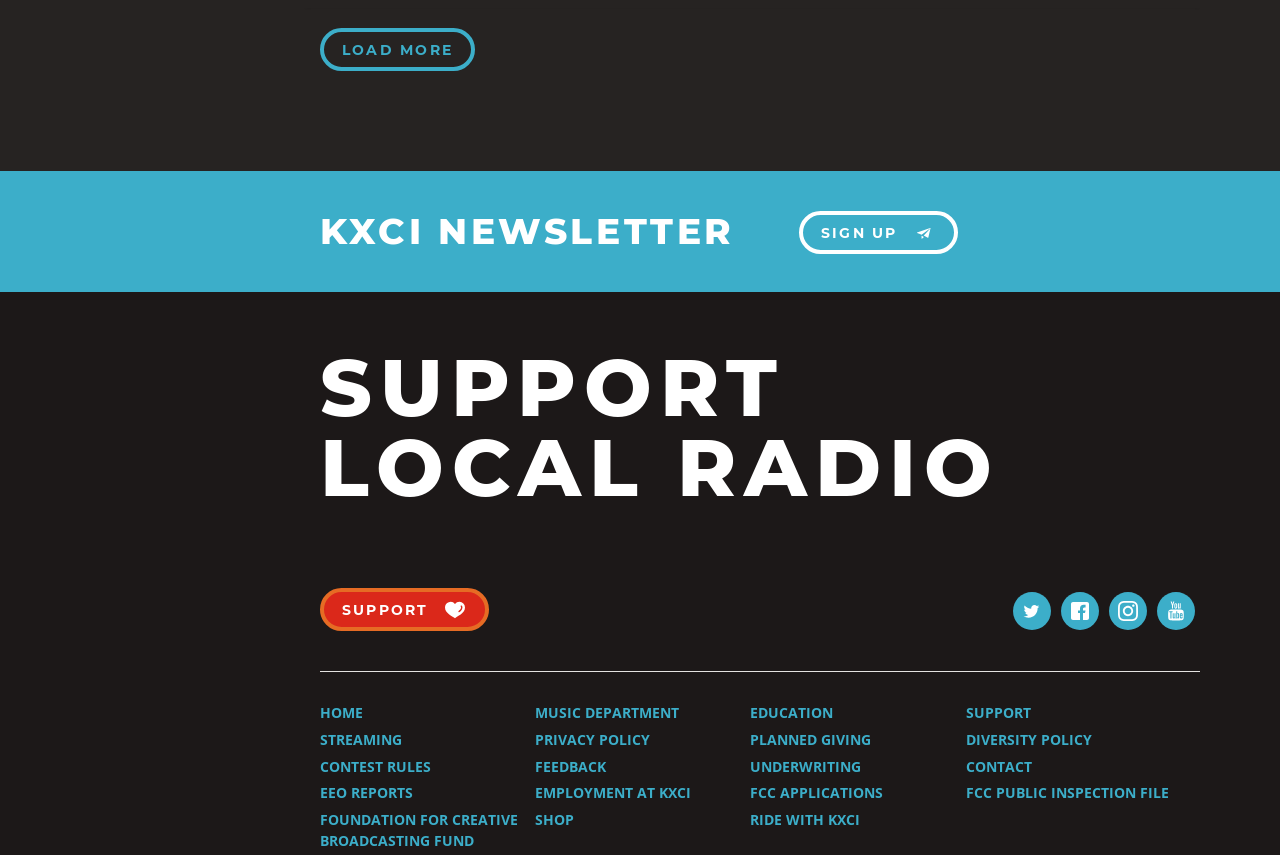What is the purpose of the 'LOAD MORE' button?
Please provide a single word or phrase as your answer based on the image.

To load more content